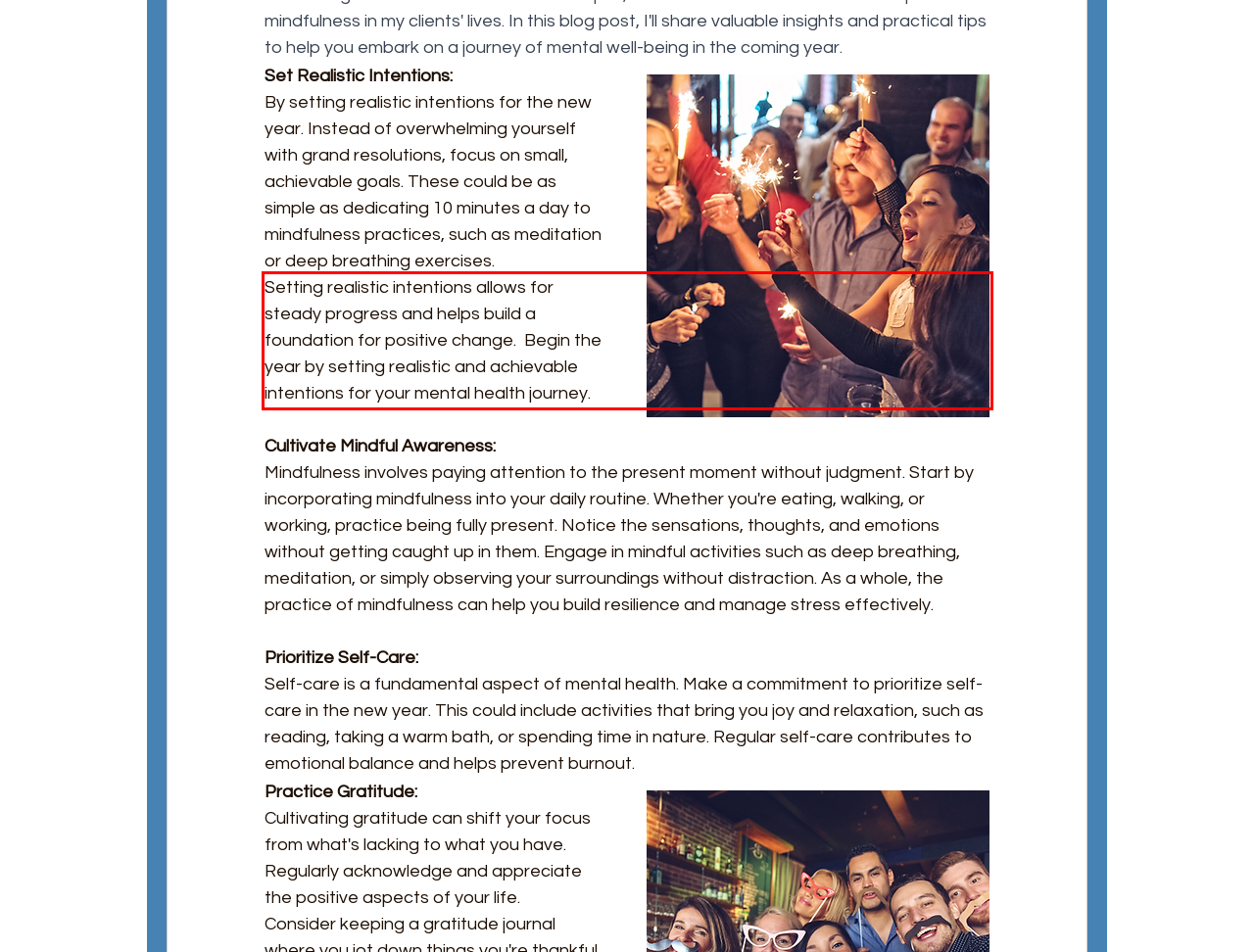Please use OCR to extract the text content from the red bounding box in the provided webpage screenshot.

Setting realistic intentions allows for steady progress and helps build a foundation for positive change. Begin the year by setting realistic and achievable intentions for your mental health journey.